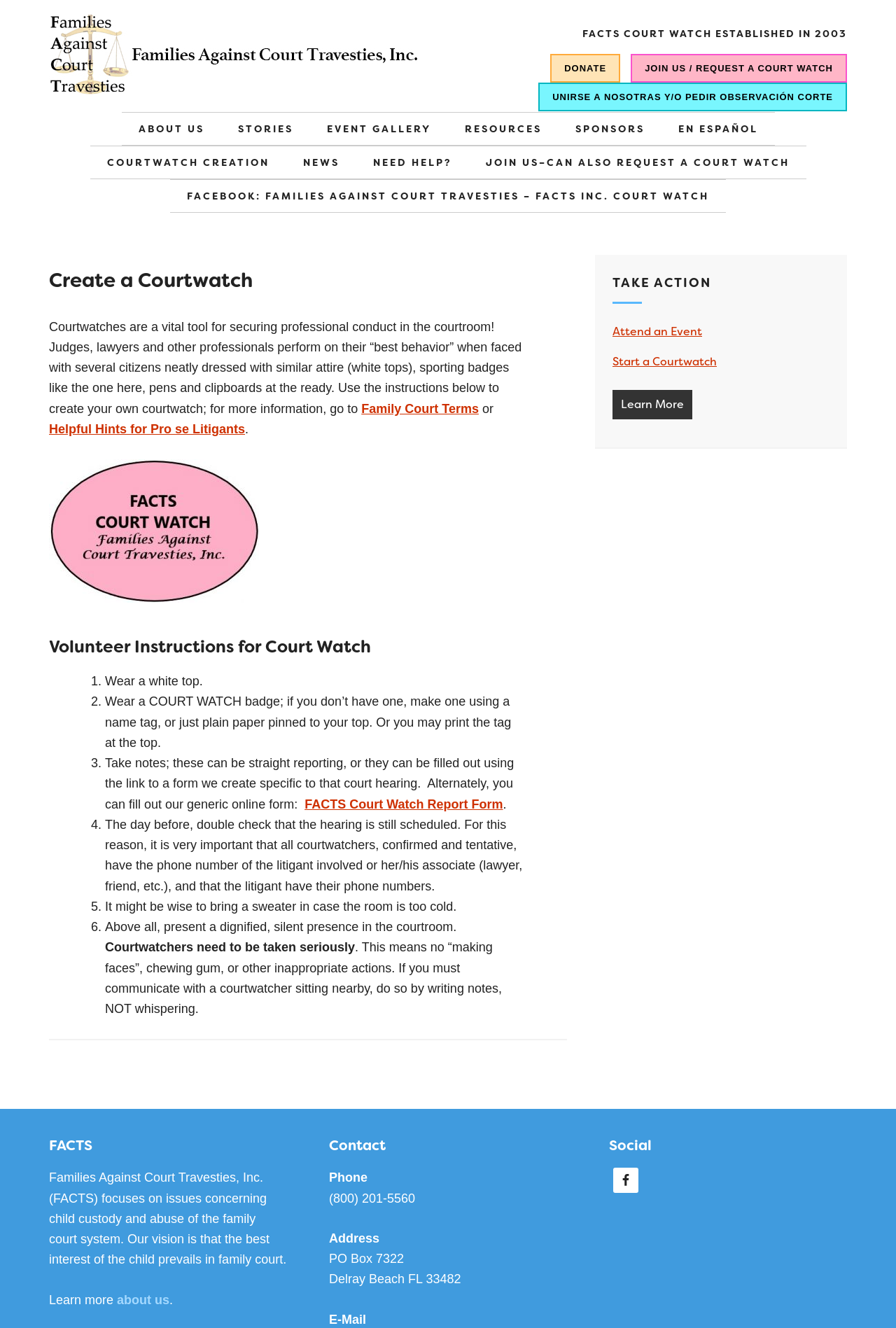Identify the bounding box of the UI element described as follows: "News". Provide the coordinates as four float numbers in the range of 0 to 1 [left, top, right, bottom].

[0.319, 0.11, 0.397, 0.134]